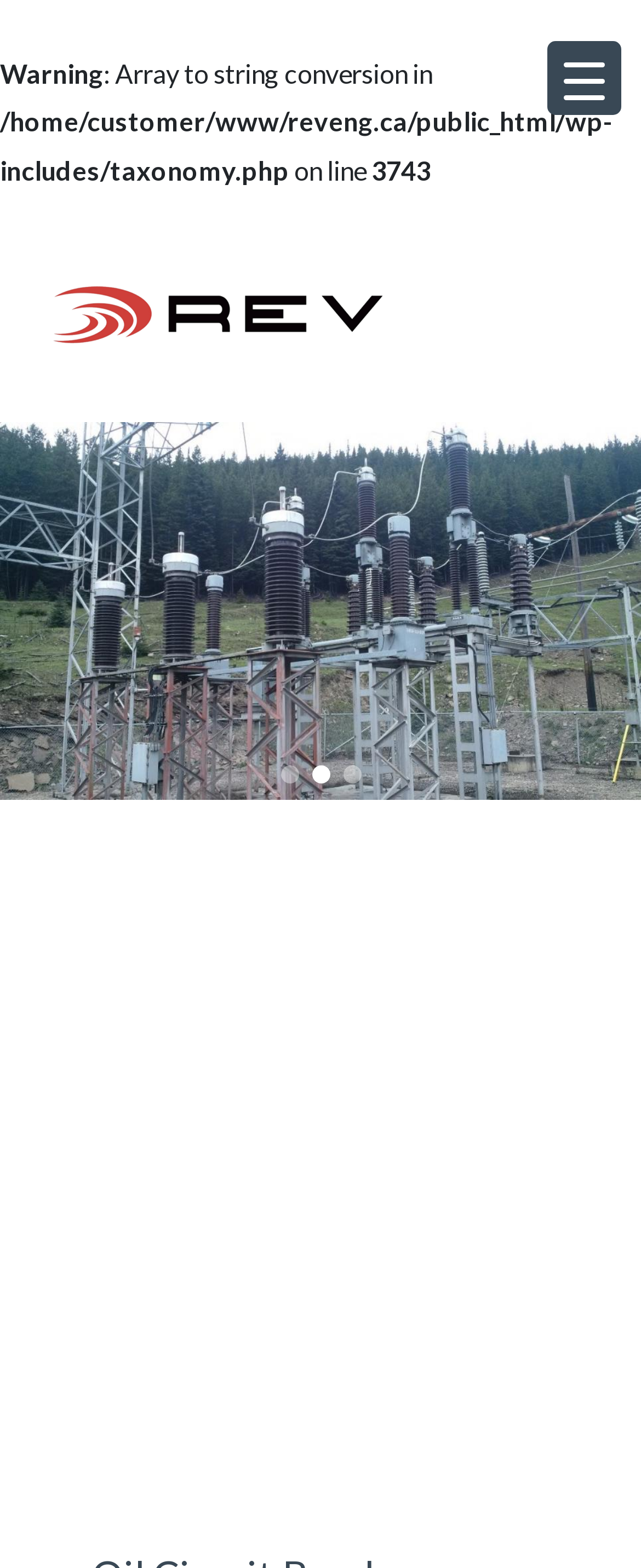Given the element description, predict the bounding box coordinates in the format (top-left x, top-left y, bottom-right x, bottom-right y). Make sure all values are between 0 and 1. Here is the element description: aria-label="Go to slide 2"

[0.486, 0.488, 0.514, 0.499]